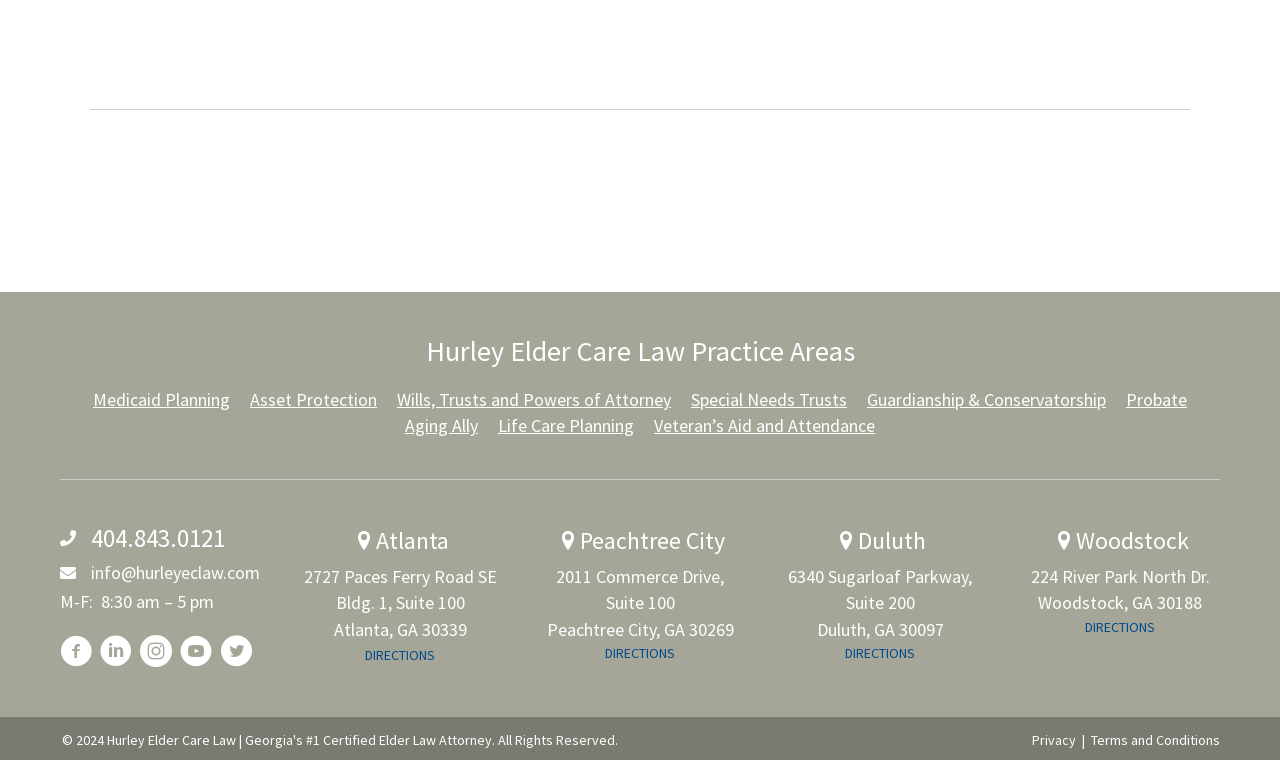Based on the image, provide a detailed response to the question:
What is the phone number of Hurley Elder Care Law?

I found the answer by looking at the link '404.843.0121' on the webpage, which suggests that this is the phone number of Hurley Elder Care Law.